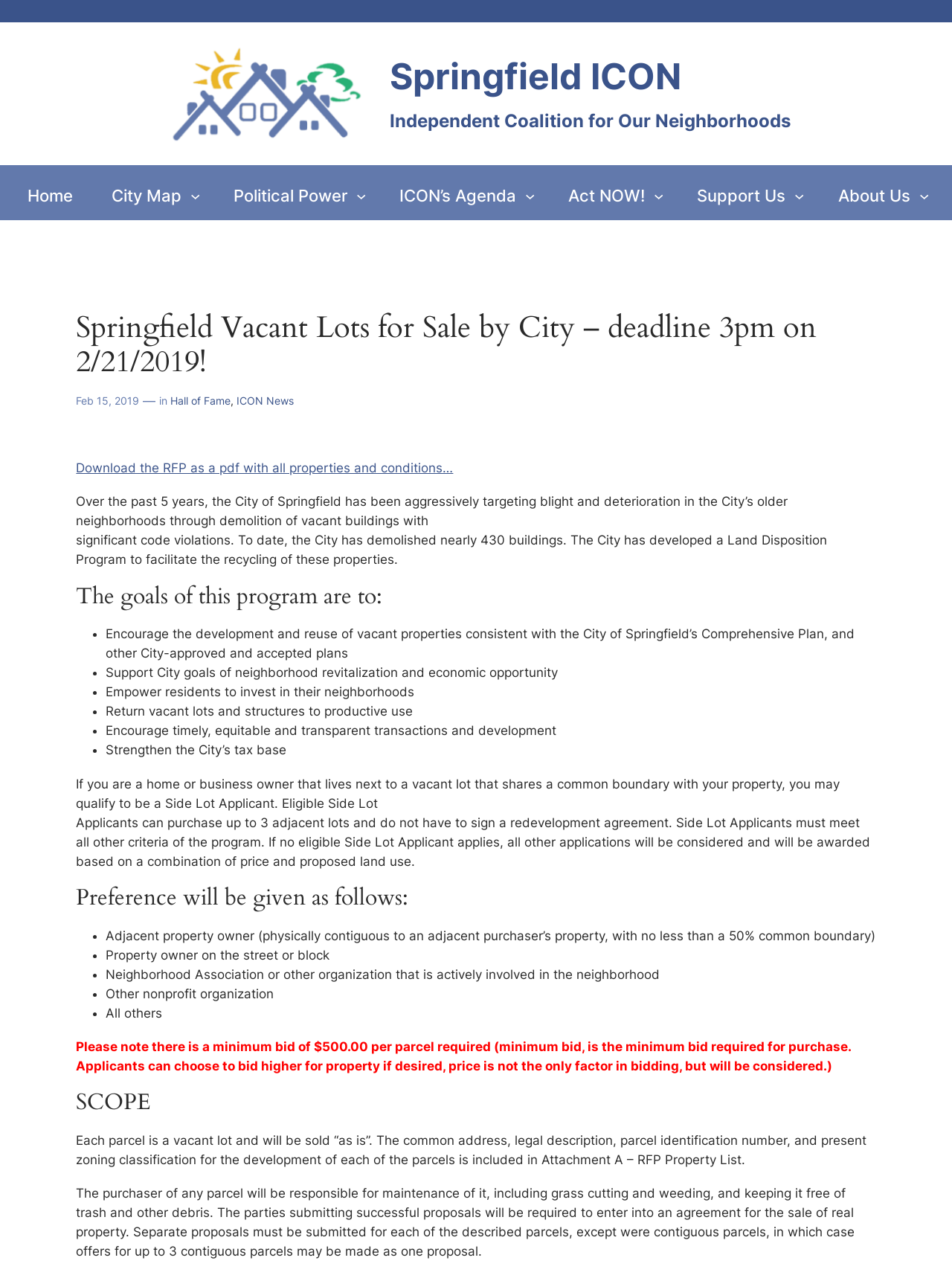Provide a short answer to the following question with just one word or phrase: What is the responsibility of the parcel purchaser?

Maintenance of the parcel